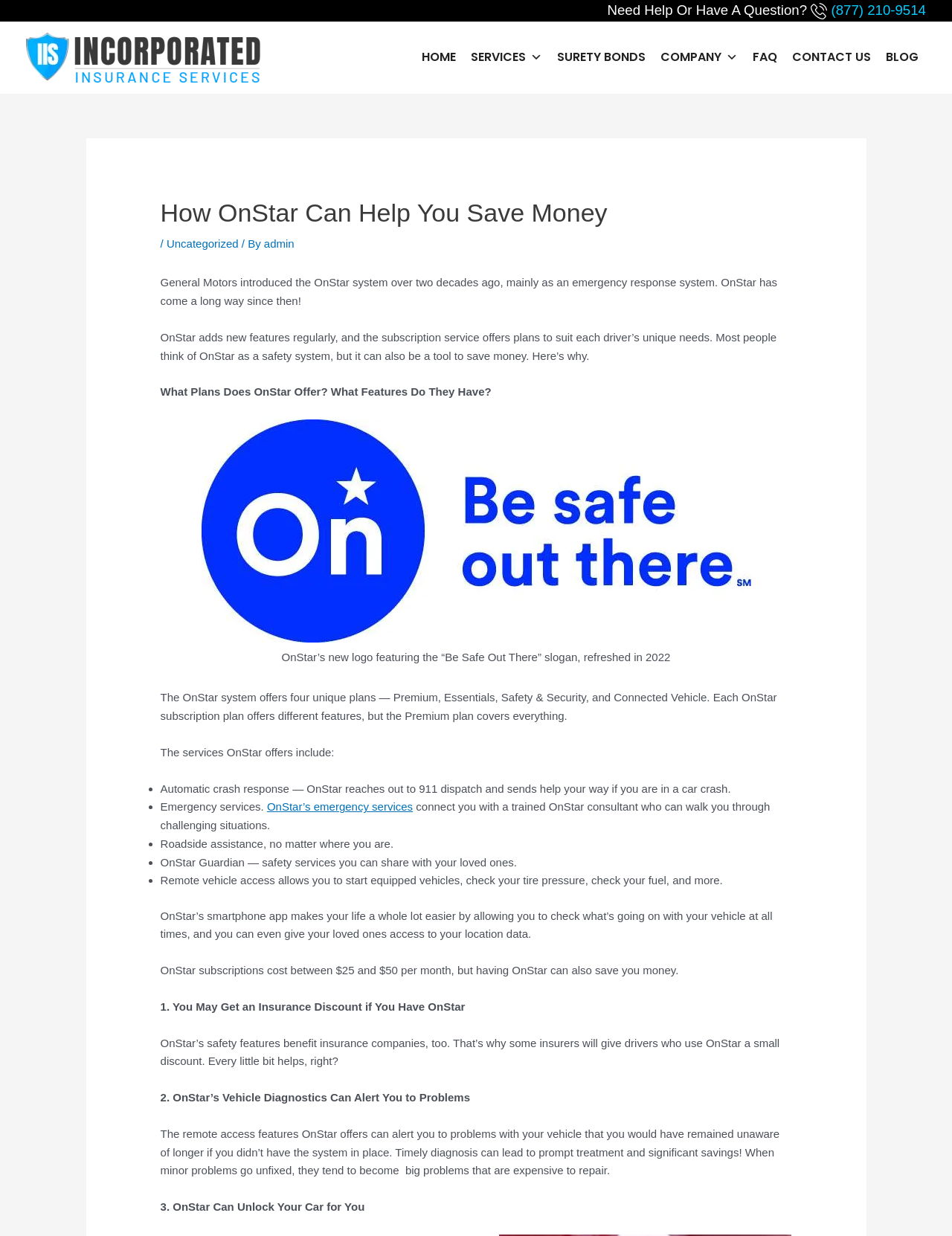Using the format (top-left x, top-left y, bottom-right x, bottom-right y), and given the element description, identify the bounding box coordinates within the screenshot: OnStar’s emergency services

[0.28, 0.648, 0.434, 0.658]